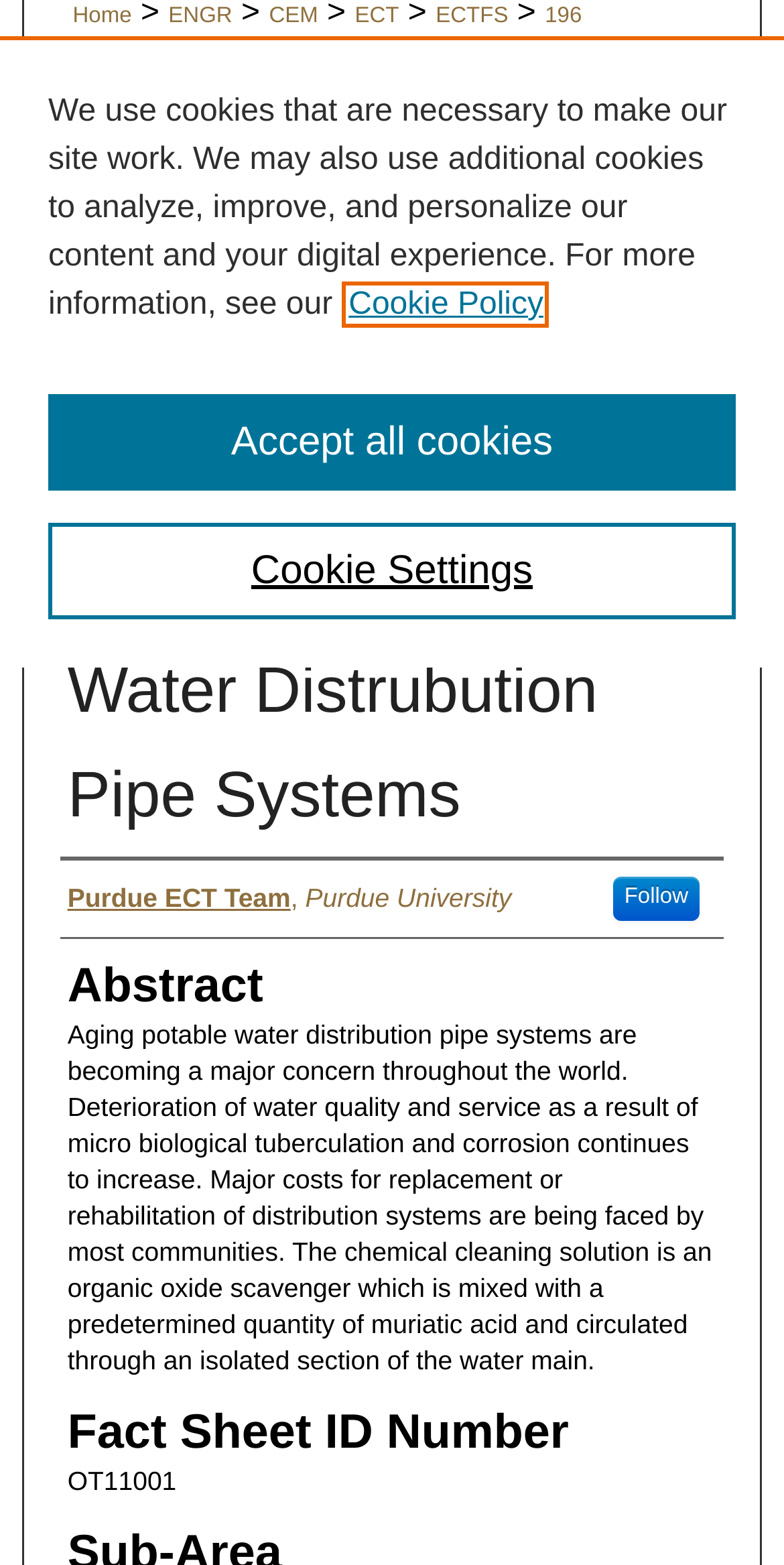Determine the bounding box for the UI element described here: "196".

[0.695, 0.002, 0.742, 0.018]